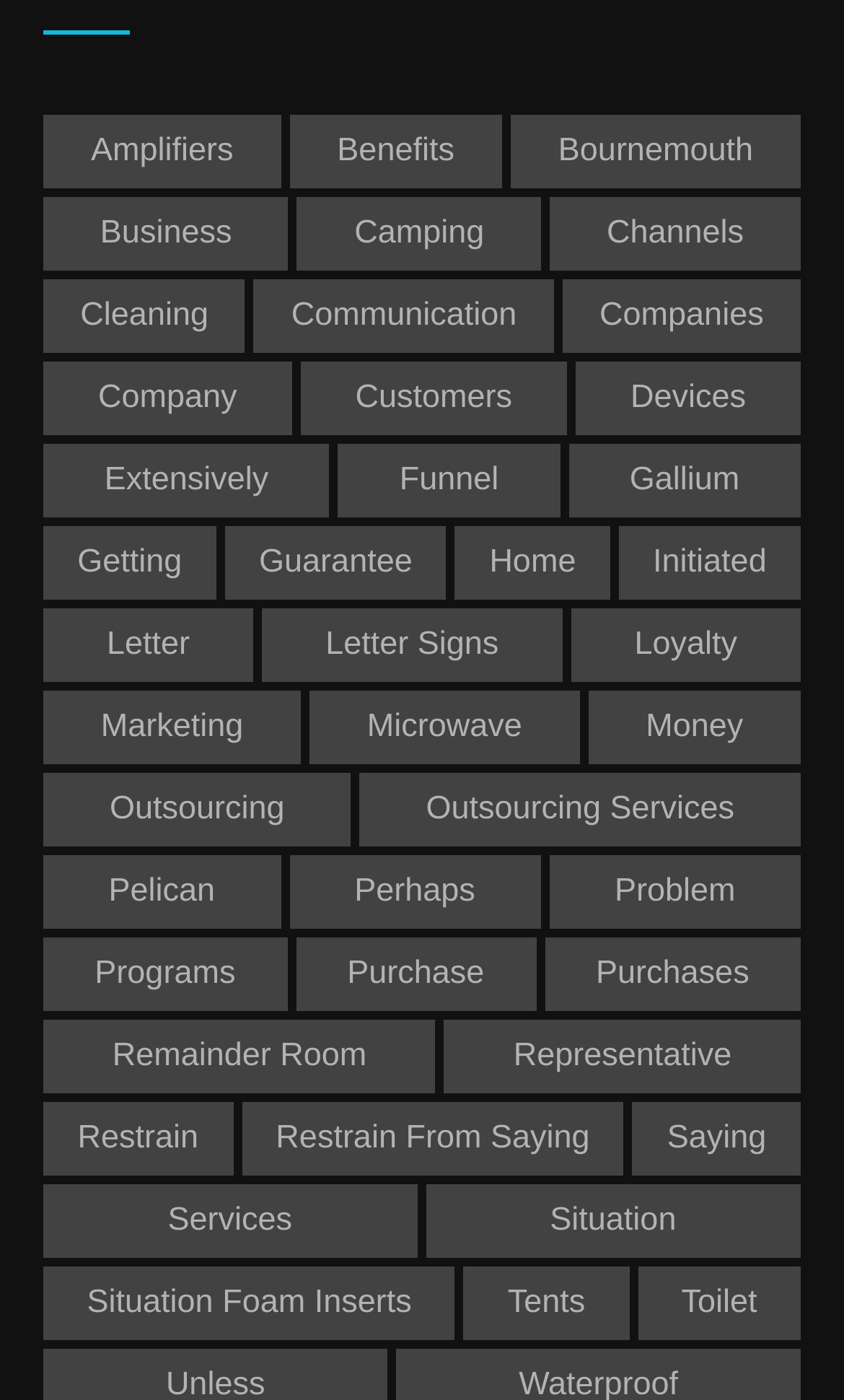What is the vertical position of the link 'Devices' relative to the link 'Communication'?
Please give a detailed and thorough answer to the question, covering all relevant points.

By comparing the y1 and y2 coordinates of the bounding boxes of the links 'Devices' and 'Communication', I found that the link 'Devices' is located below the link 'Communication'.